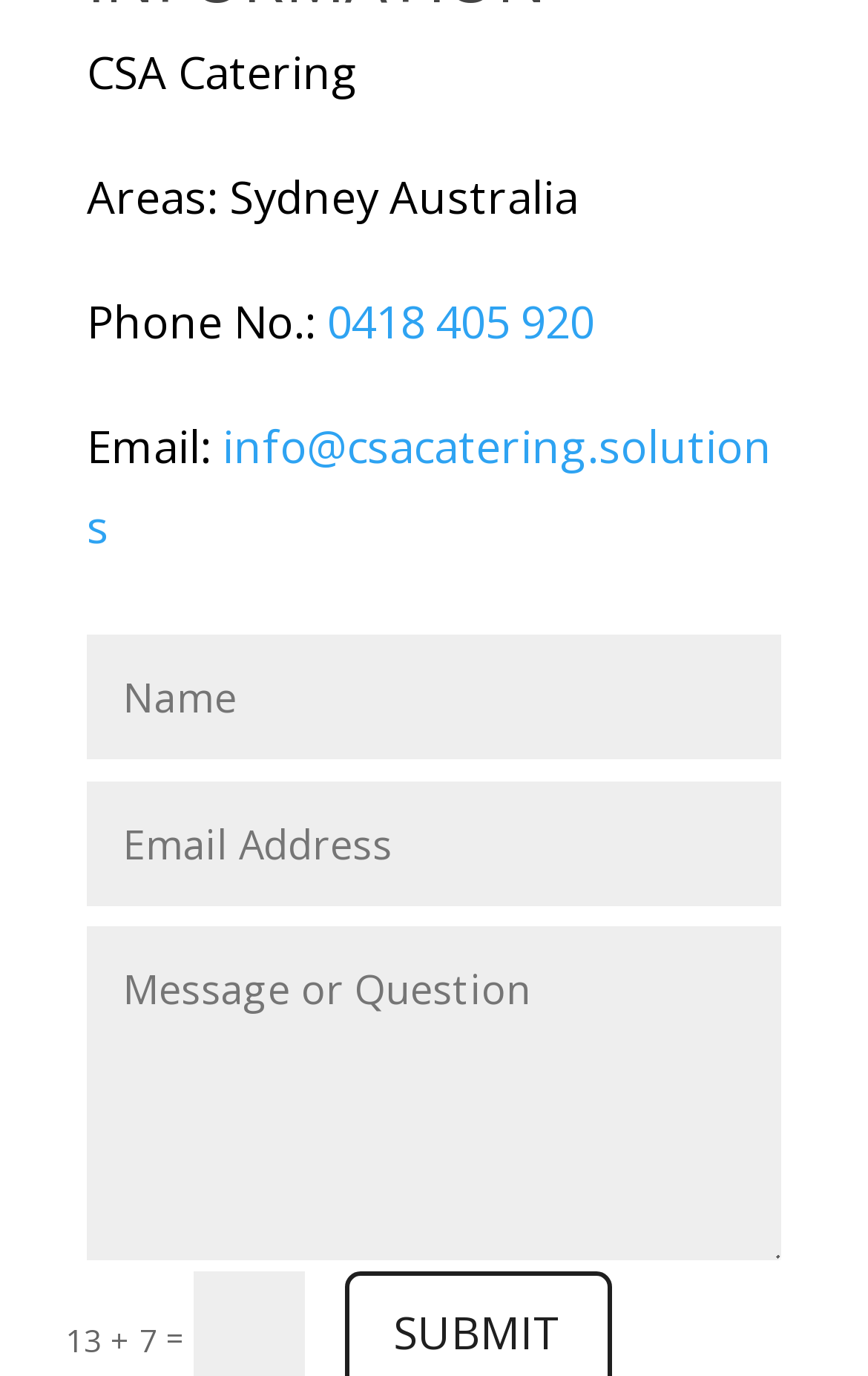Given the element description info@csacatering.solutions, identify the bounding box coordinates for the UI element on the webpage screenshot. The format should be (top-left x, top-left y, bottom-right x, bottom-right y), with values between 0 and 1.

[0.1, 0.303, 0.89, 0.405]